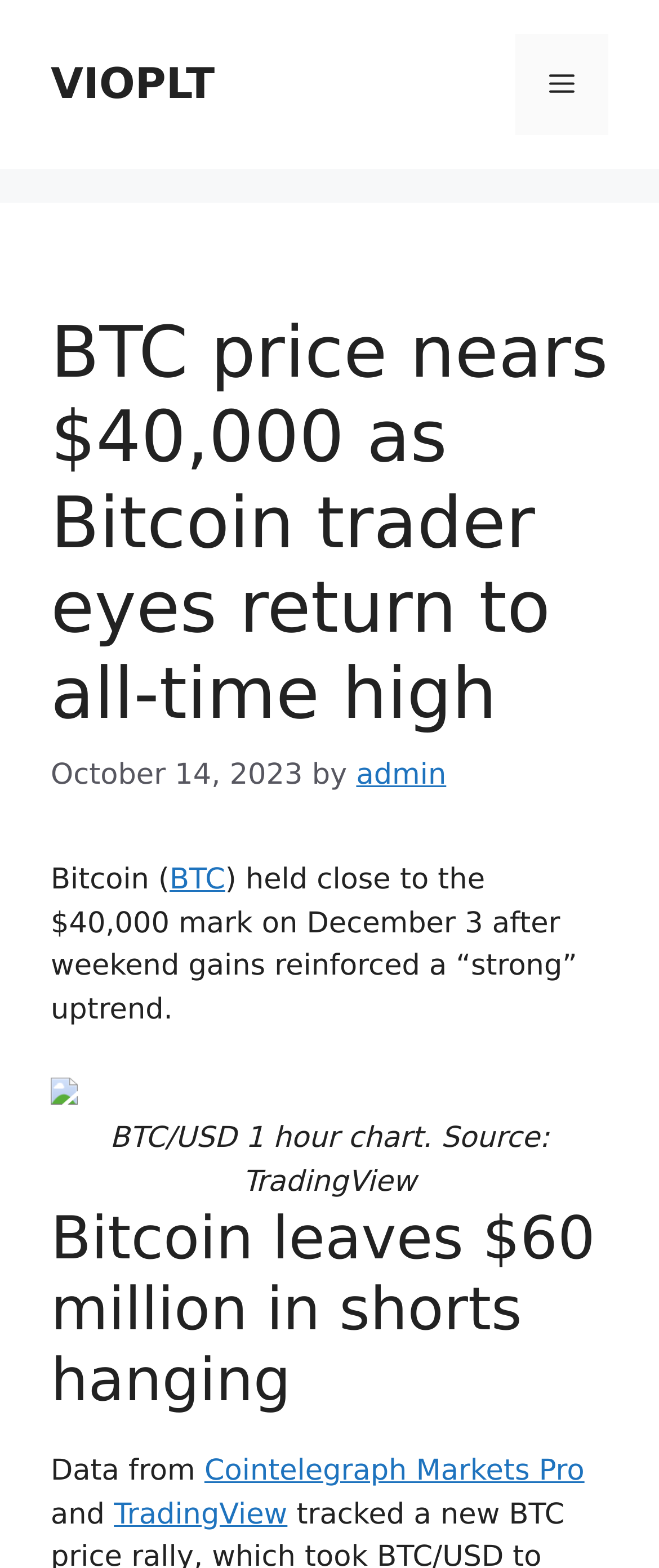Provide a one-word or brief phrase answer to the question:
What is the date of the article?

October 14, 2023